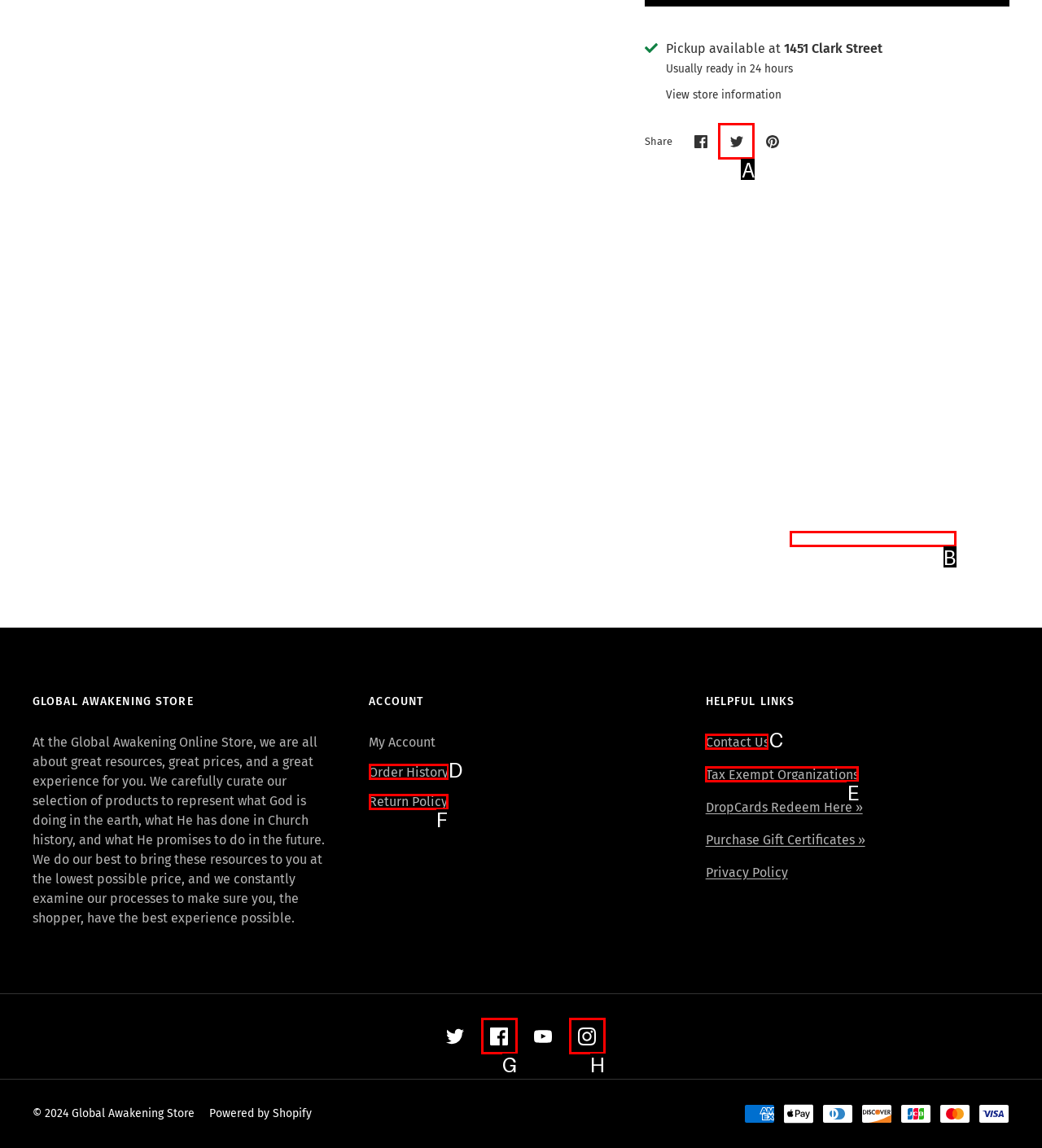Look at the description: Instagram
Determine the letter of the matching UI element from the given choices.

H